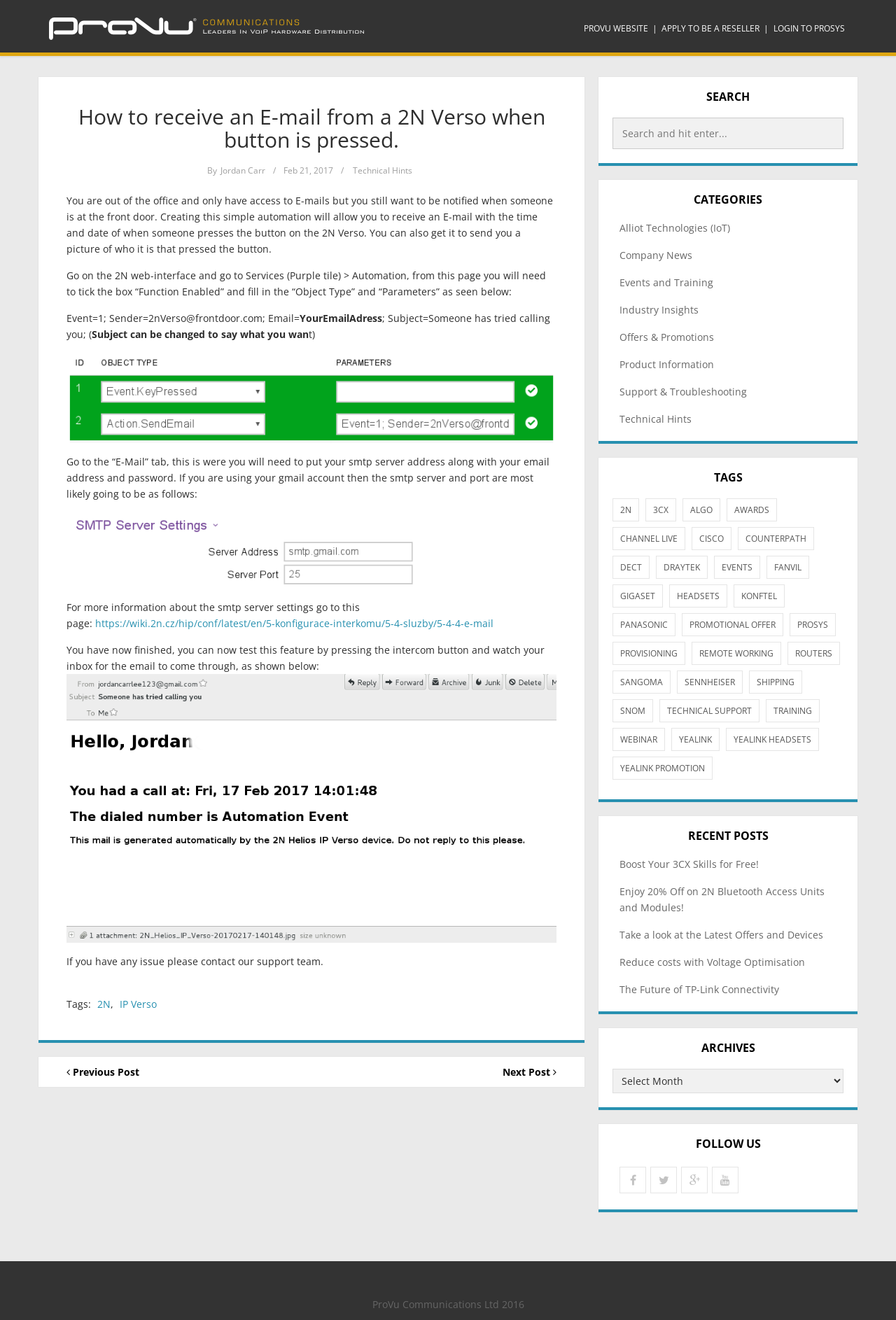What is the purpose of the automation described in the blog post?
Please provide a comprehensive answer to the question based on the webpage screenshot.

The blog post describes a simple automation that allows the user to receive an email with the time and date of when someone presses the button on the 2N Verso, and also get a picture of who it is that pressed the button.